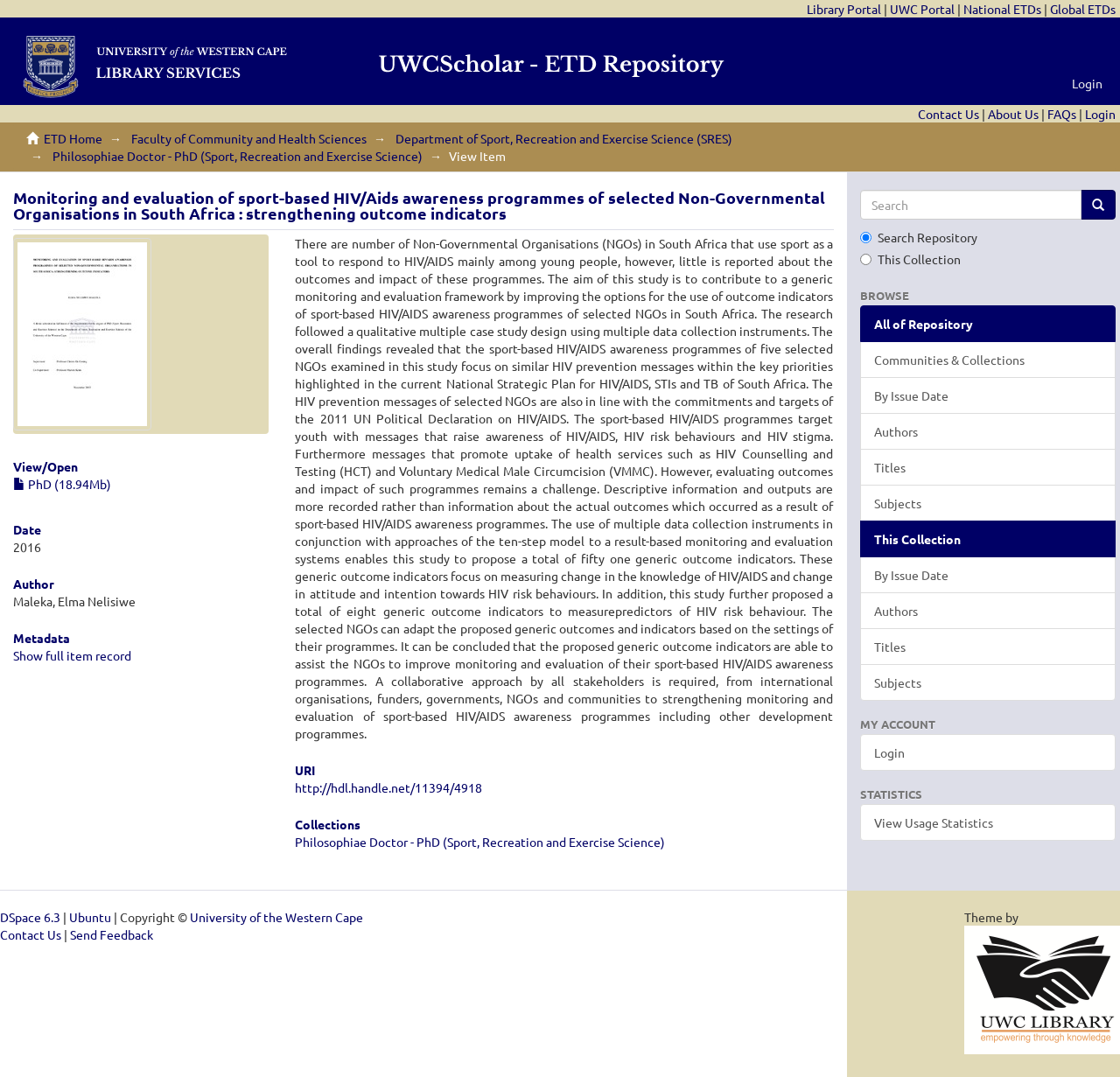Identify the bounding box coordinates necessary to click and complete the given instruction: "Click on the 'Contact Us' link".

[0.82, 0.098, 0.874, 0.113]